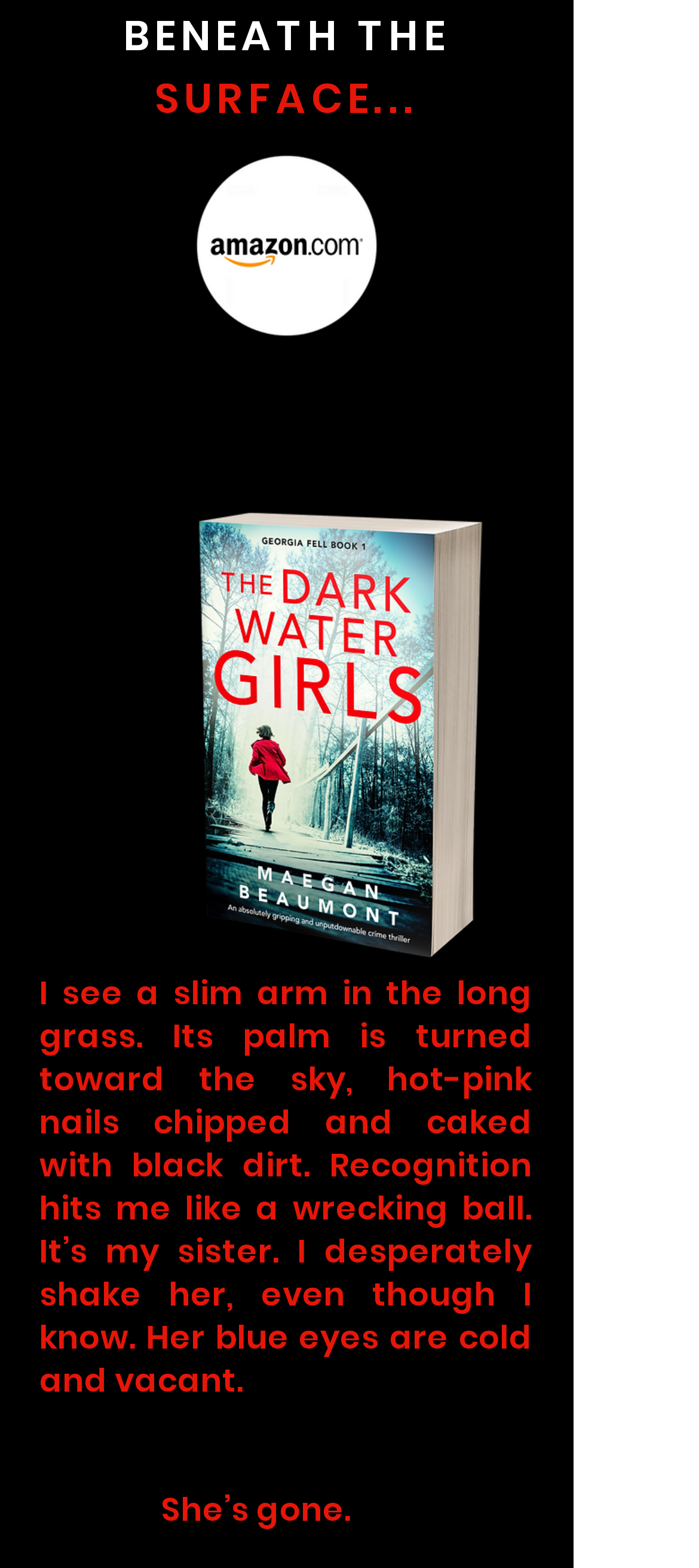Highlight the bounding box of the UI element that corresponds to this description: "aria-label="Twitter"".

[0.108, 0.231, 0.167, 0.257]